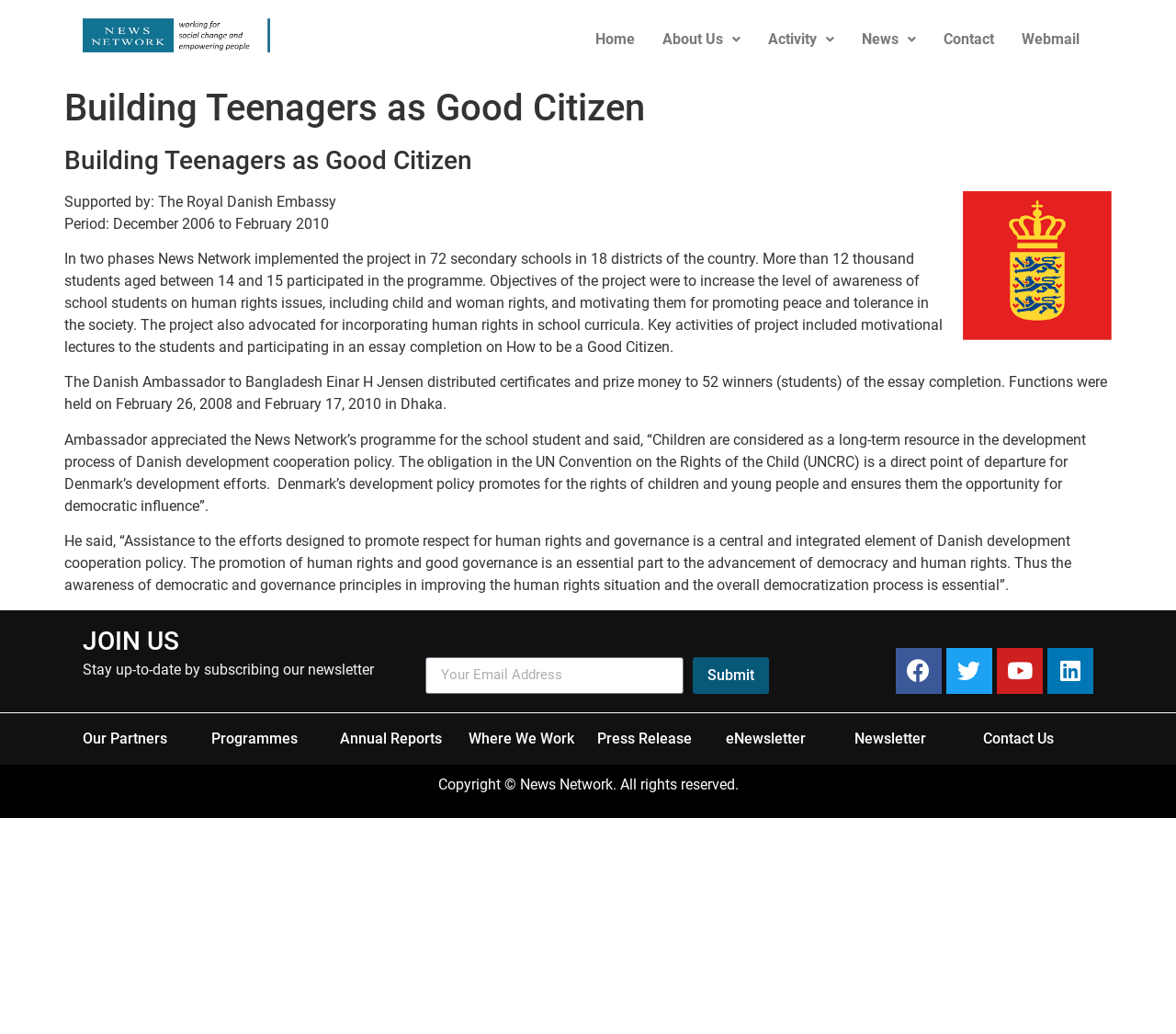Determine the bounding box coordinates of the clickable region to follow the instruction: "Go to 'Who we are'".

None